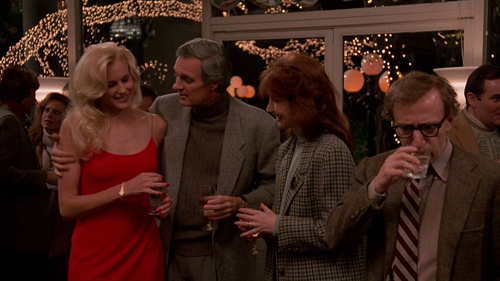Describe the image in great detail, covering all key points.

The image captures a vibrant scene from the film "Crimes and Misdemeanors," showcasing a social gathering characterized by an elegant atmosphere. In the foreground, a stunning woman in a red dress engages with a man in a gray sweater, suggesting a moment of connection amid a festive backdrop adorned with soft, twinkling lights. Nearby, two other individuals, one sipping a drink and the other adorned in a plaid suit, add to the narrative complexity of this scene, hinting at underlying stories and relationships. The setting, rich in social nuance, reflects the film’s themes of moral ambiguity and the complexities of human interactions.